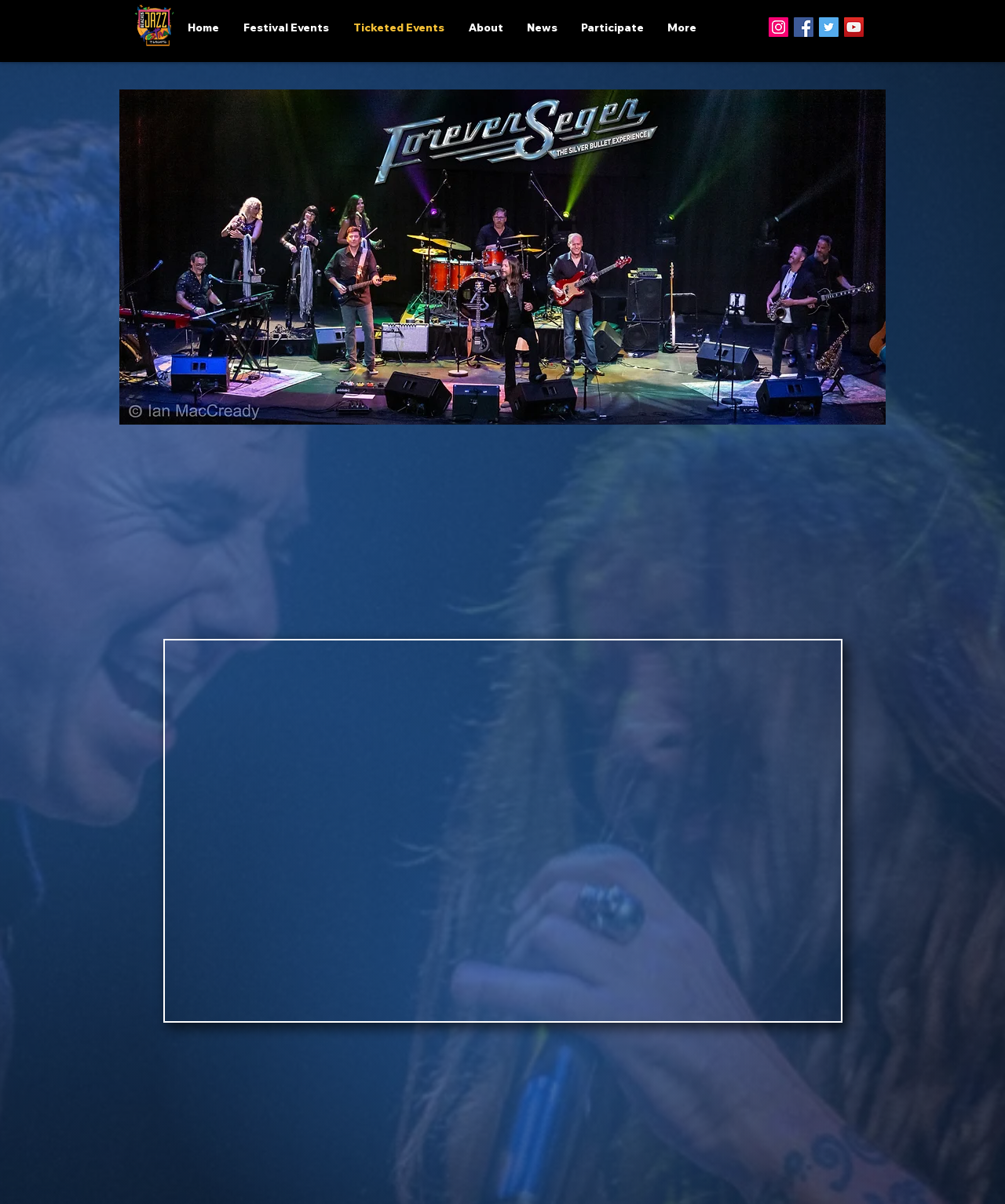Please answer the following question using a single word or phrase: 
How many ticketed events are listed?

2